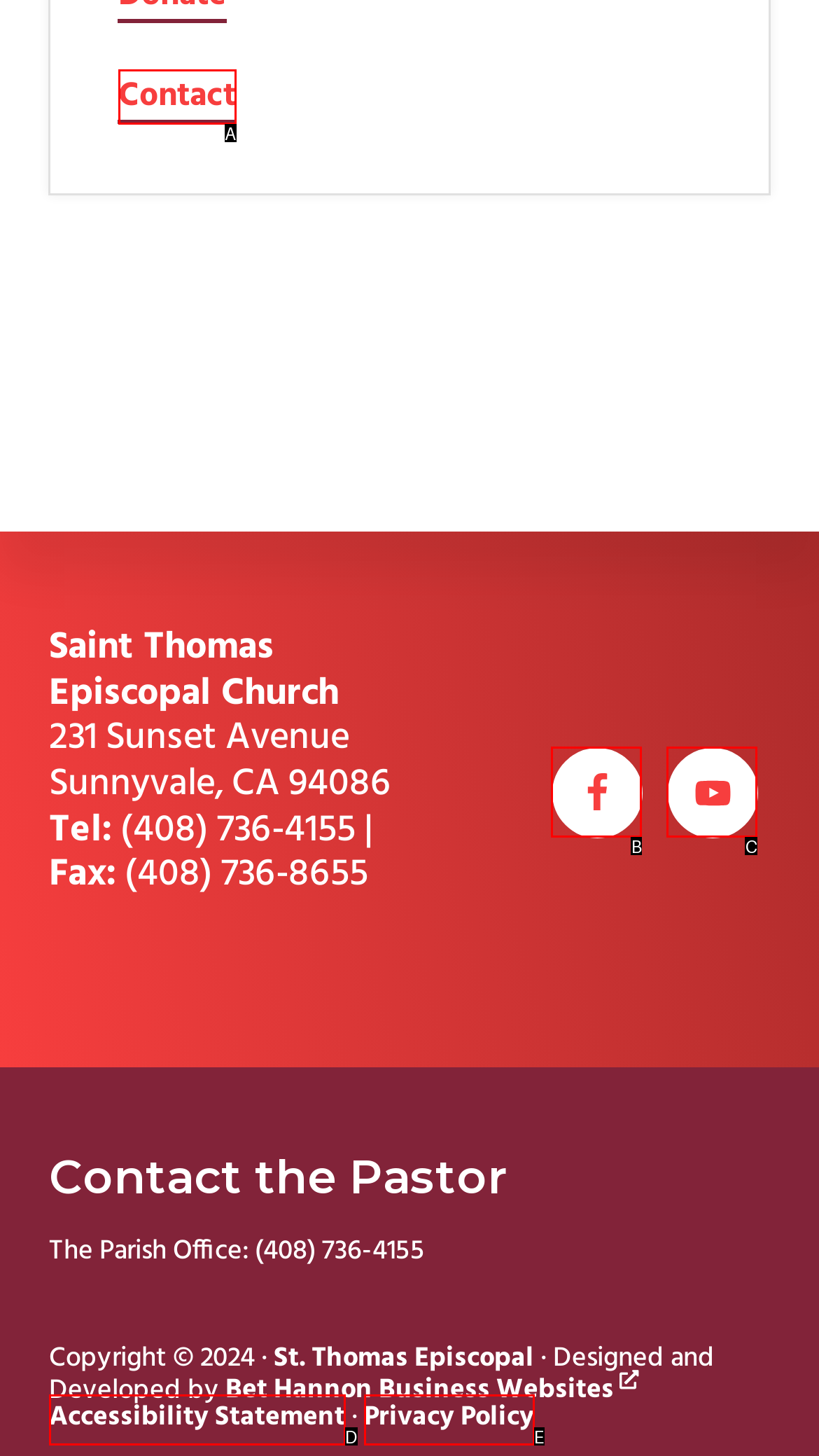Select the HTML element that corresponds to the description: Privacy Policy
Reply with the letter of the correct option from the given choices.

E